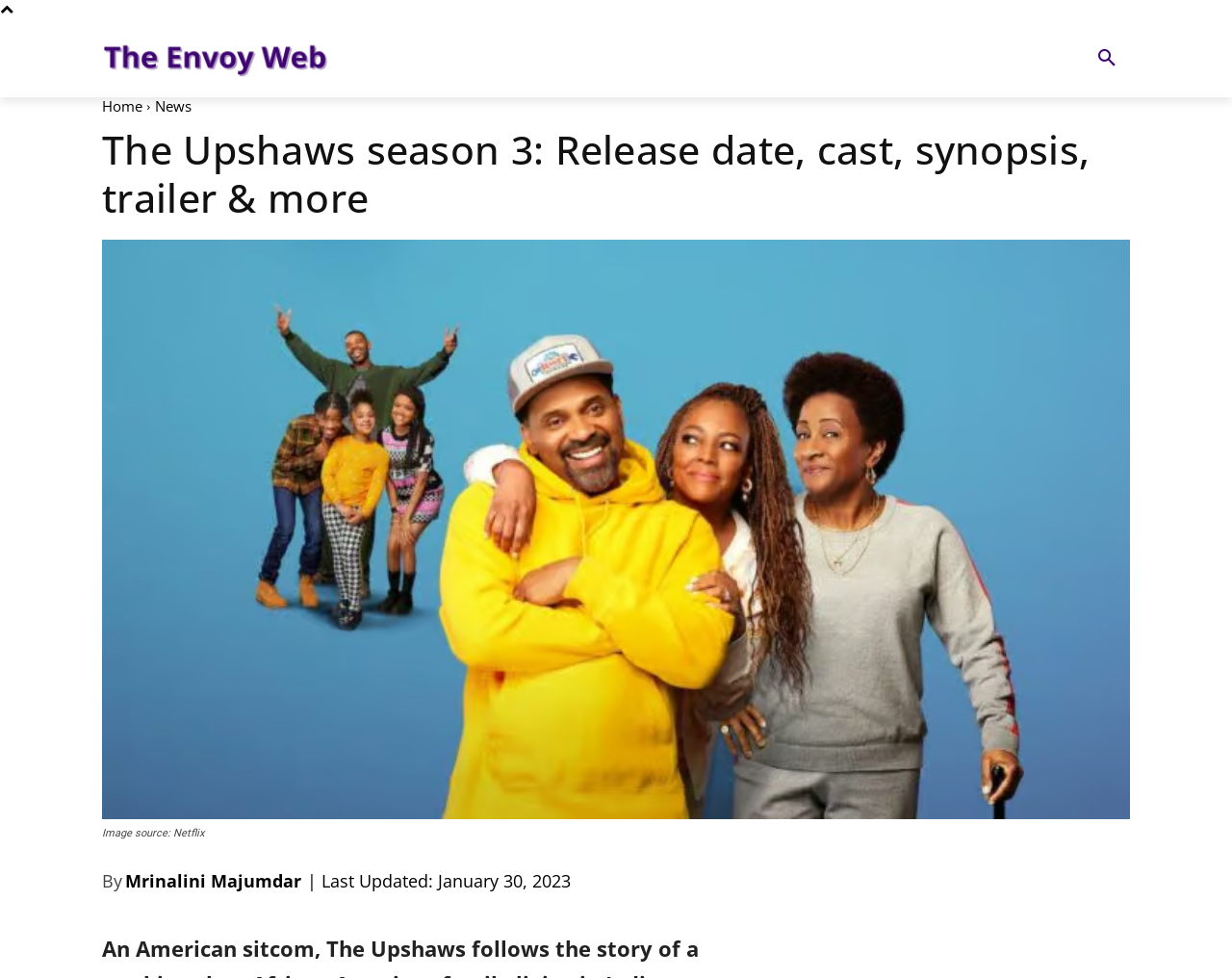Please specify the bounding box coordinates of the clickable region necessary for completing the following instruction: "Go to STREAMING CALENDAR". The coordinates must consist of four float numbers between 0 and 1, i.e., [left, top, right, bottom].

[0.29, 0.021, 0.437, 0.099]